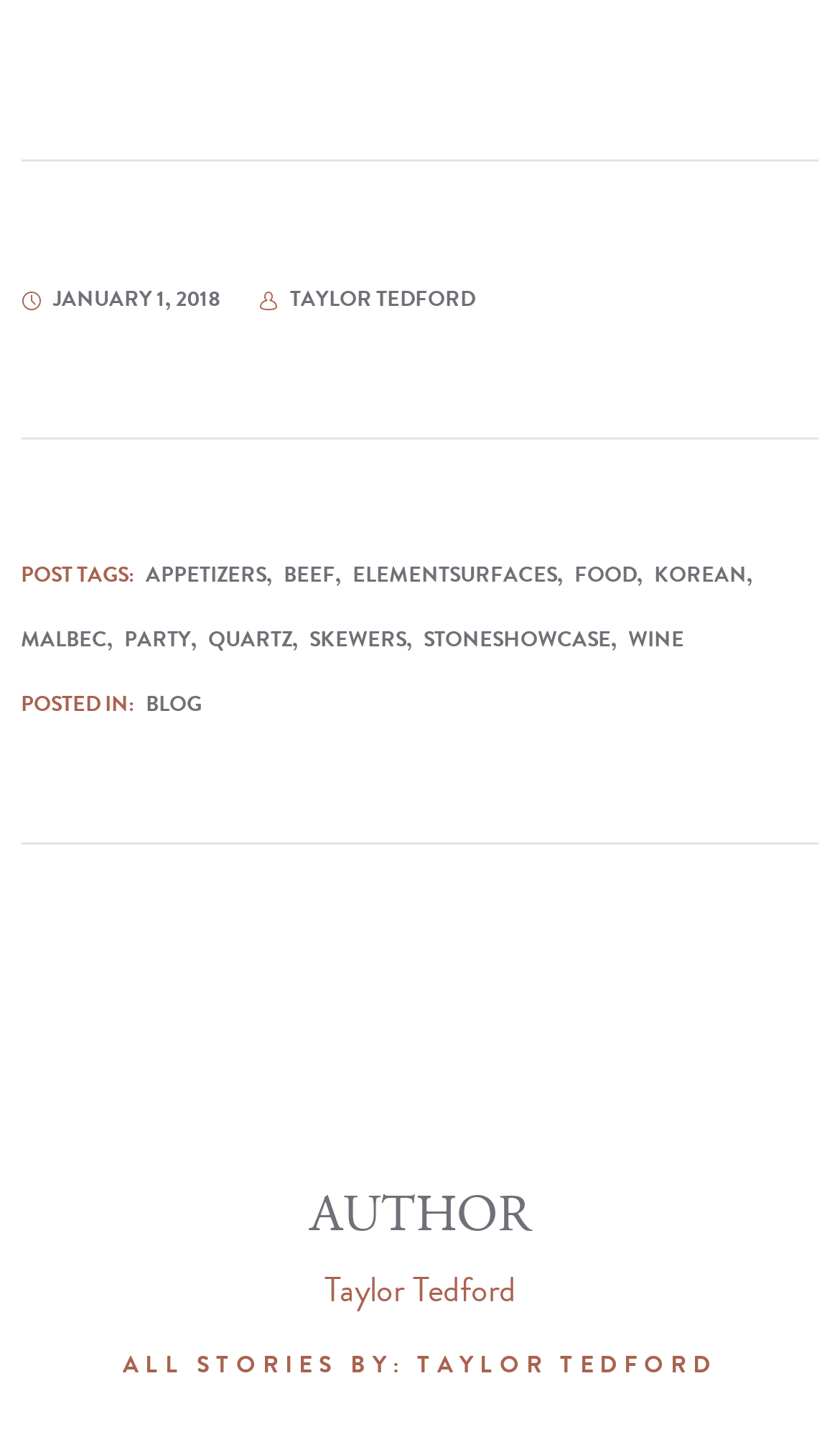How many stories are there by the author?
Look at the screenshot and respond with a single word or phrase.

All stories